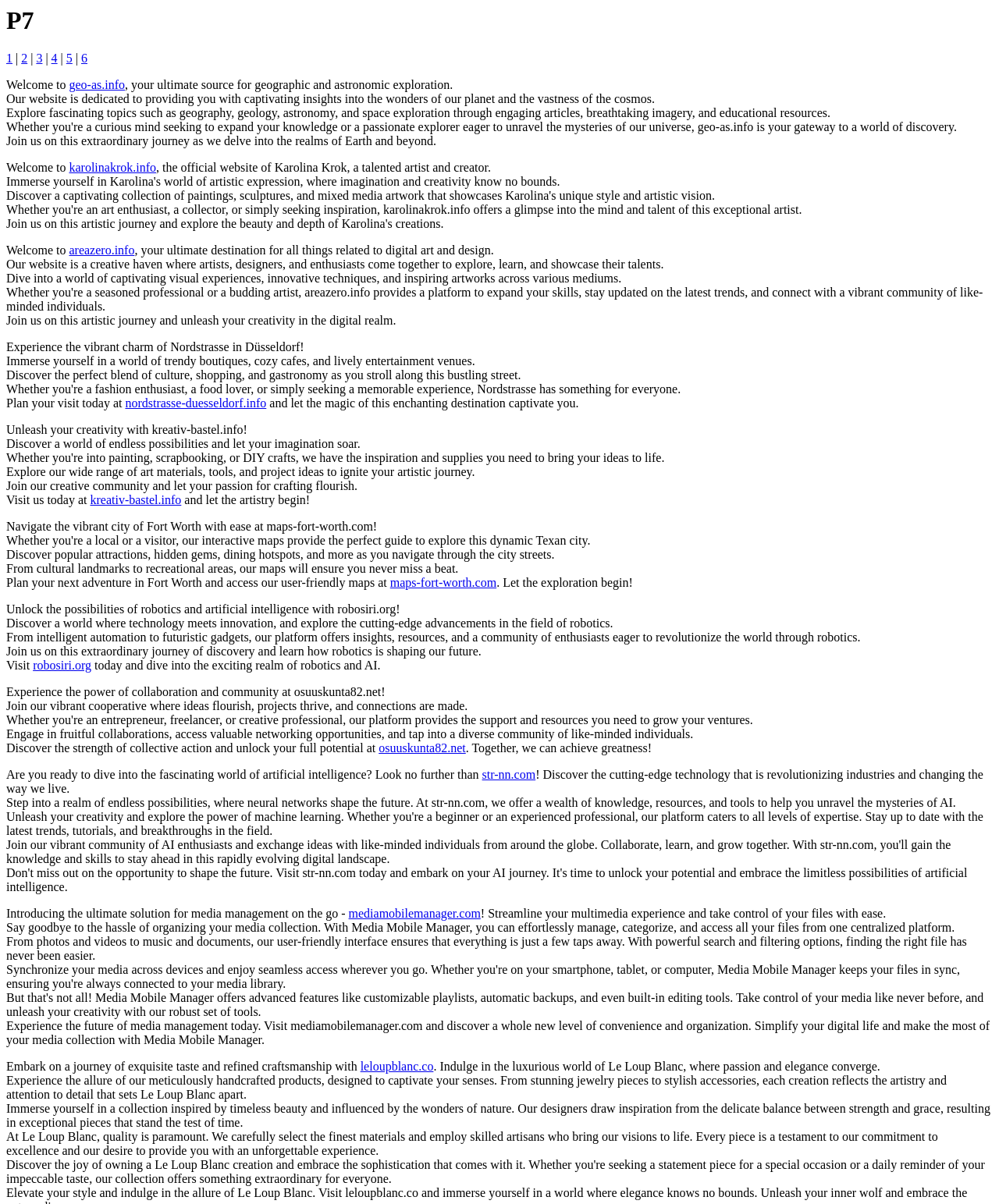What is Media Mobile Manager for?
Look at the image and respond with a one-word or short-phrase answer.

Media management